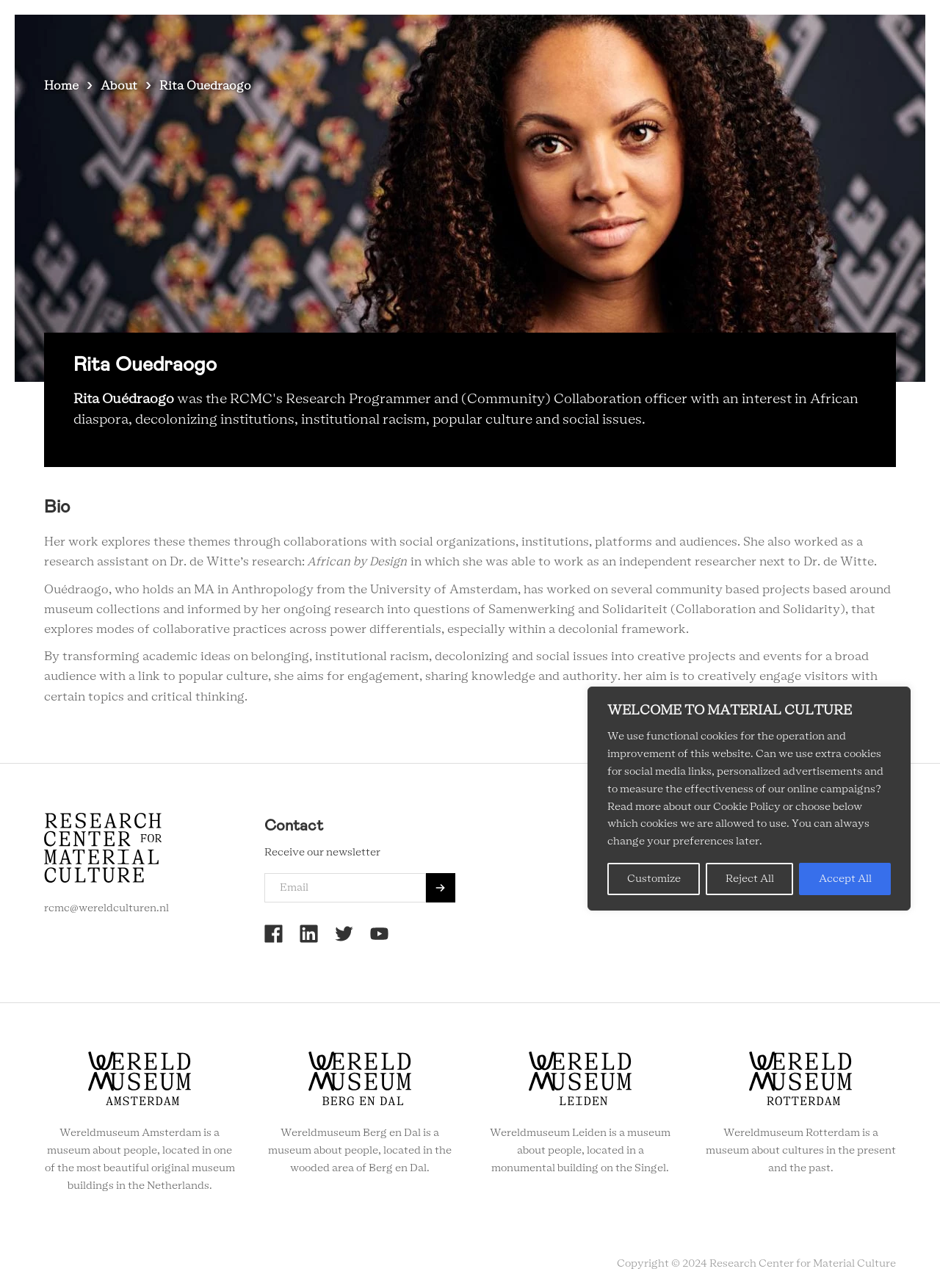Explain the features and main sections of the webpage comprehensively.

This webpage is about Rita Ouedraogo, a Research Programmer and Community Collaboration officer at the Research Center for Material Culture (RCMC). The page has a navigation menu at the top with links to "Home", "Agenda", "About", "Contact", and "Newsletter". Below the navigation menu, there is a breadcrumb trail showing the current page's location within the website.

The main content of the page is divided into two sections. The first section has a heading "Rita Ouedraogo" and a brief bio that describes her work and interests. The second section has a heading "Bio" and provides more detailed information about her research and projects.

There are several images on the page, including a logo of the RCMC and logos of other museums. The page also has a search bar and a button to customize cookie settings. At the bottom of the page, there is a footer menu with links to contact information, newsletter subscription, and social media profiles. Additionally, there are links to other museums and a copyright notice.